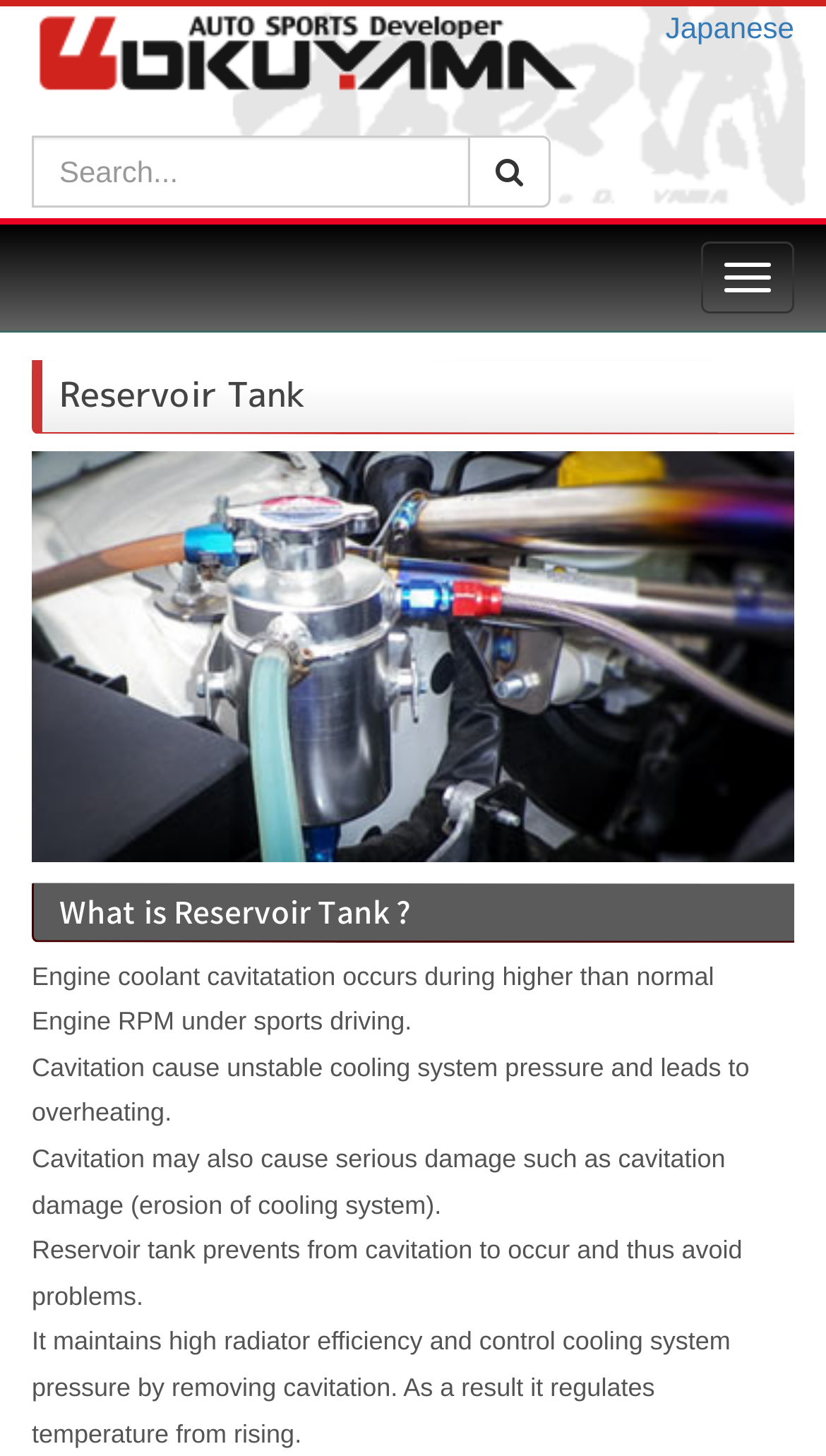Bounding box coordinates are given in the format (top-left x, top-left y, bottom-right x, bottom-right y). All values should be floating point numbers between 0 and 1. Provide the bounding box coordinate for the UI element described as: Toggle navigation

[0.849, 0.166, 0.962, 0.215]